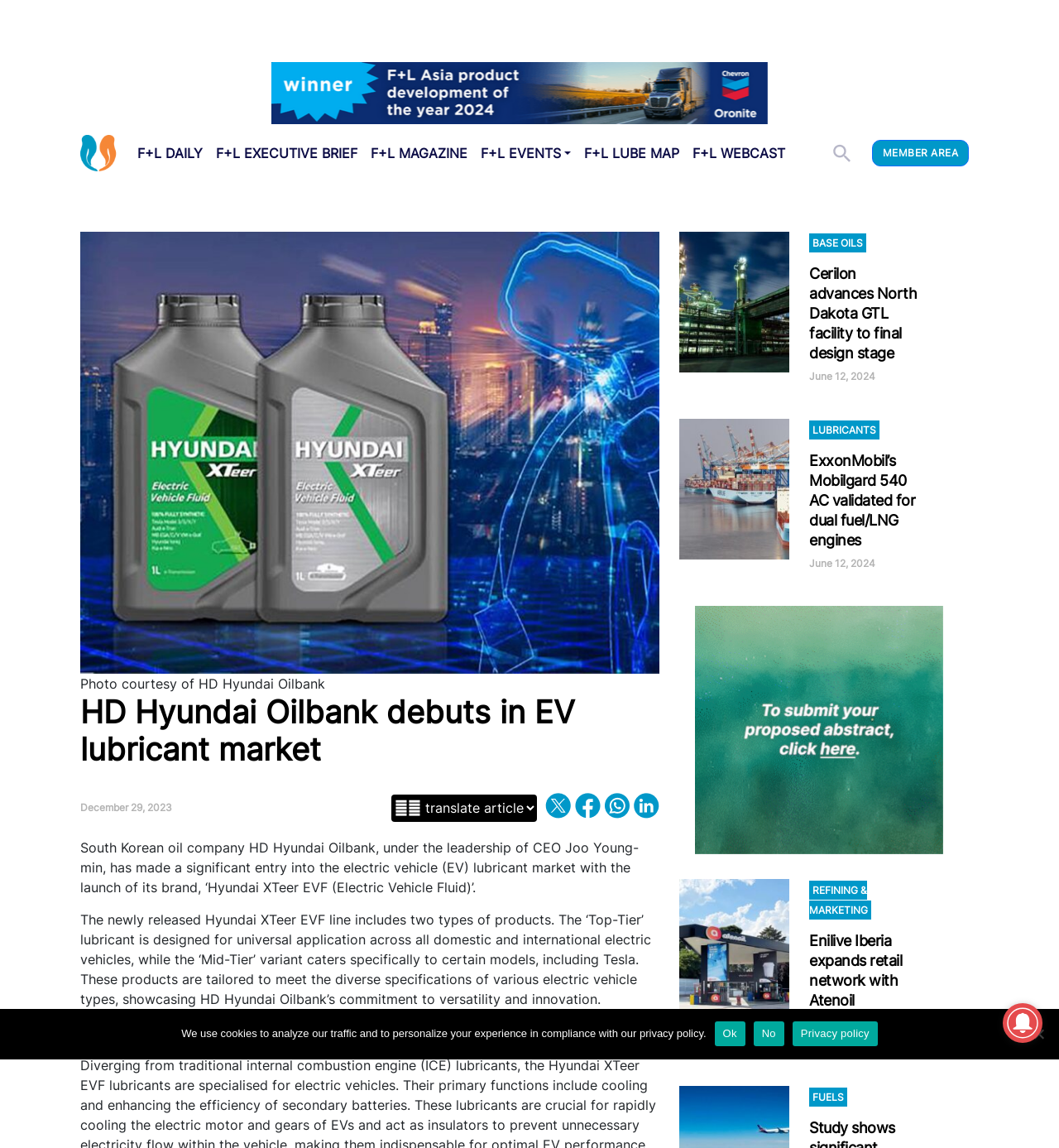Using the information in the image, give a comprehensive answer to the question: 
How many types of products are included in the Hyundai XTeer EVF line?

The answer can be found in the StaticText 'The newly released Hyundai XTeer EVF line includes two types of products...' which indicates that the Hyundai XTeer EVF line includes two types of products.